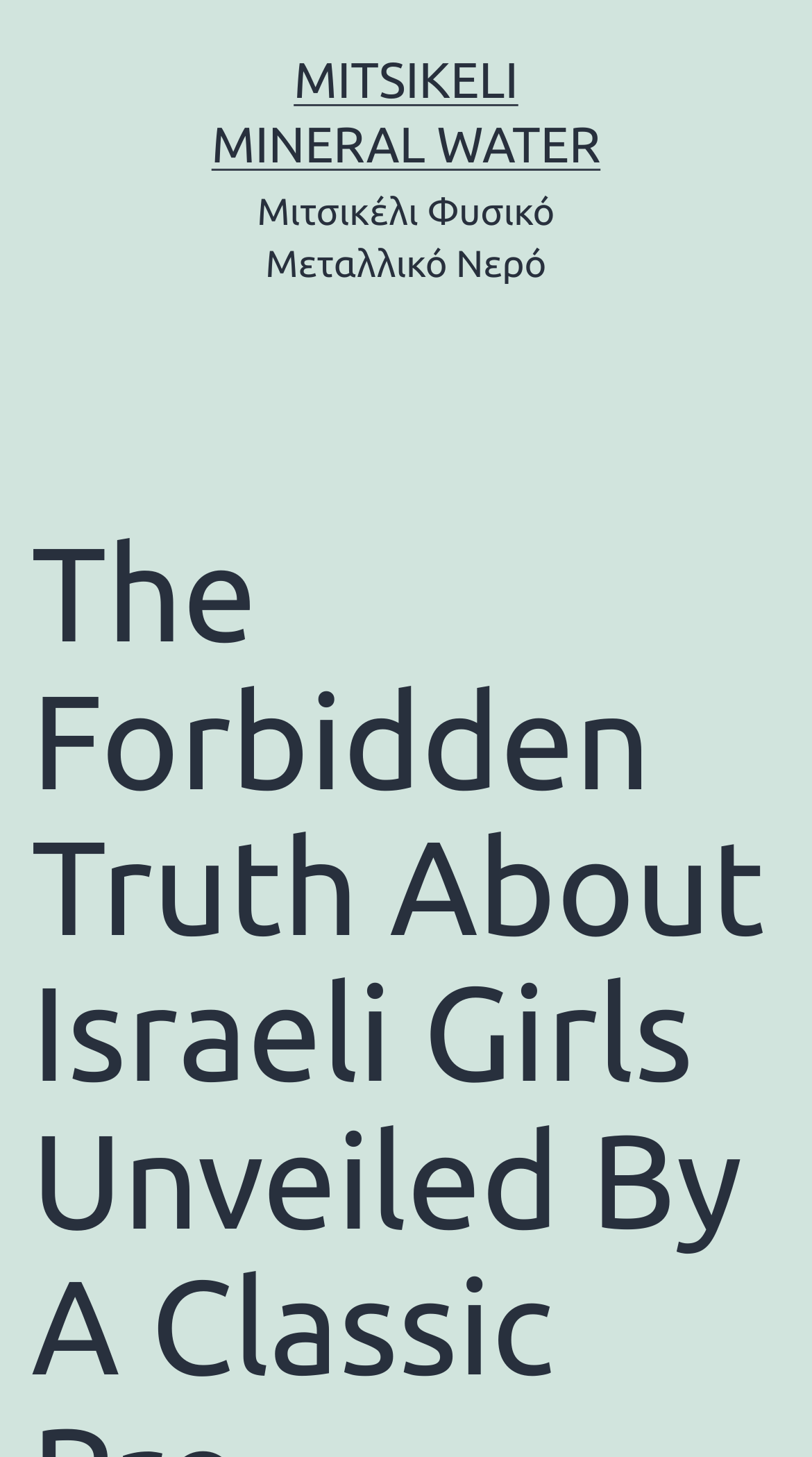Using the given description, provide the bounding box coordinates formatted as (top-left x, top-left y, bottom-right x, bottom-right y), with all values being floating point numbers between 0 and 1. Description: Mitsikeli Mineral Water

[0.26, 0.035, 0.74, 0.118]